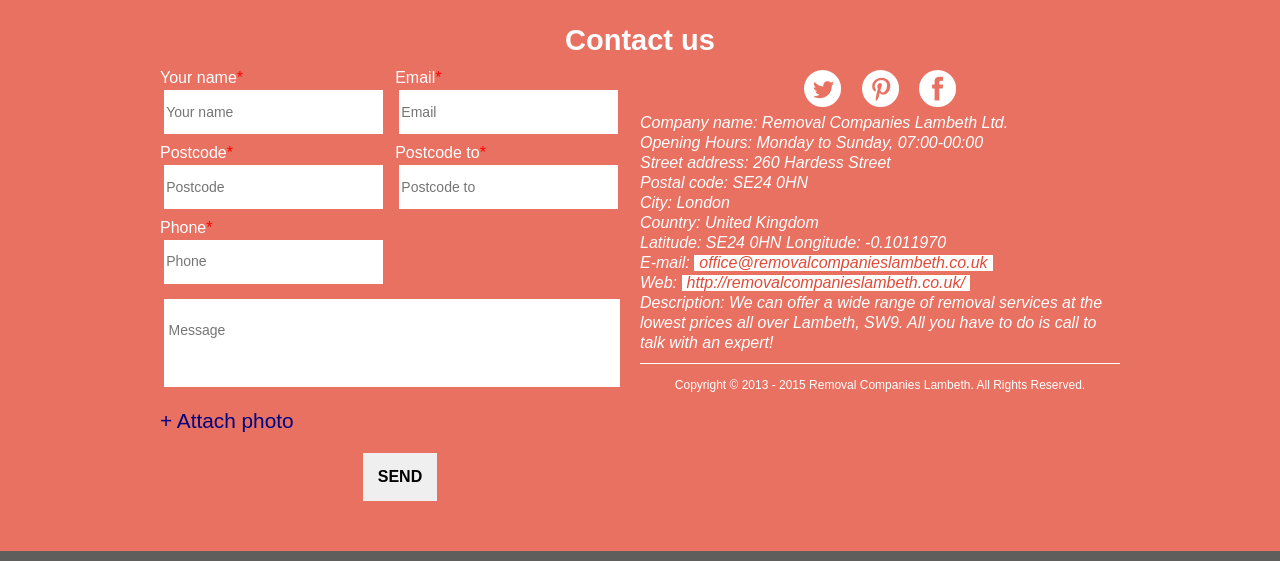What is the phone number?
Using the image, answer in one word or phrase.

Not provided